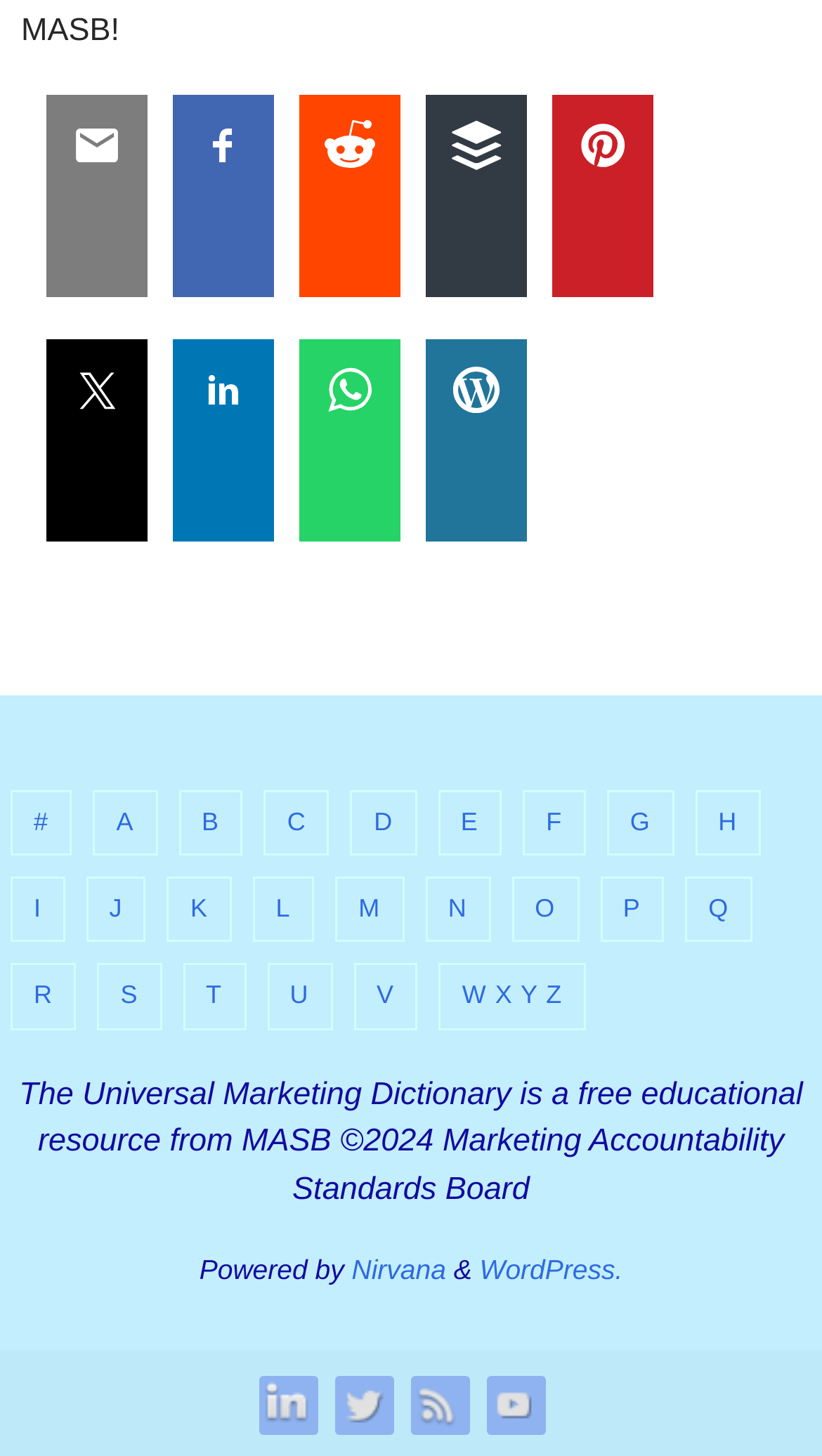Find the bounding box coordinates of the area that needs to be clicked in order to achieve the following instruction: "Click the first link". The coordinates should be specified as four float numbers between 0 and 1, i.e., [left, top, right, bottom].

[0.056, 0.065, 0.179, 0.135]